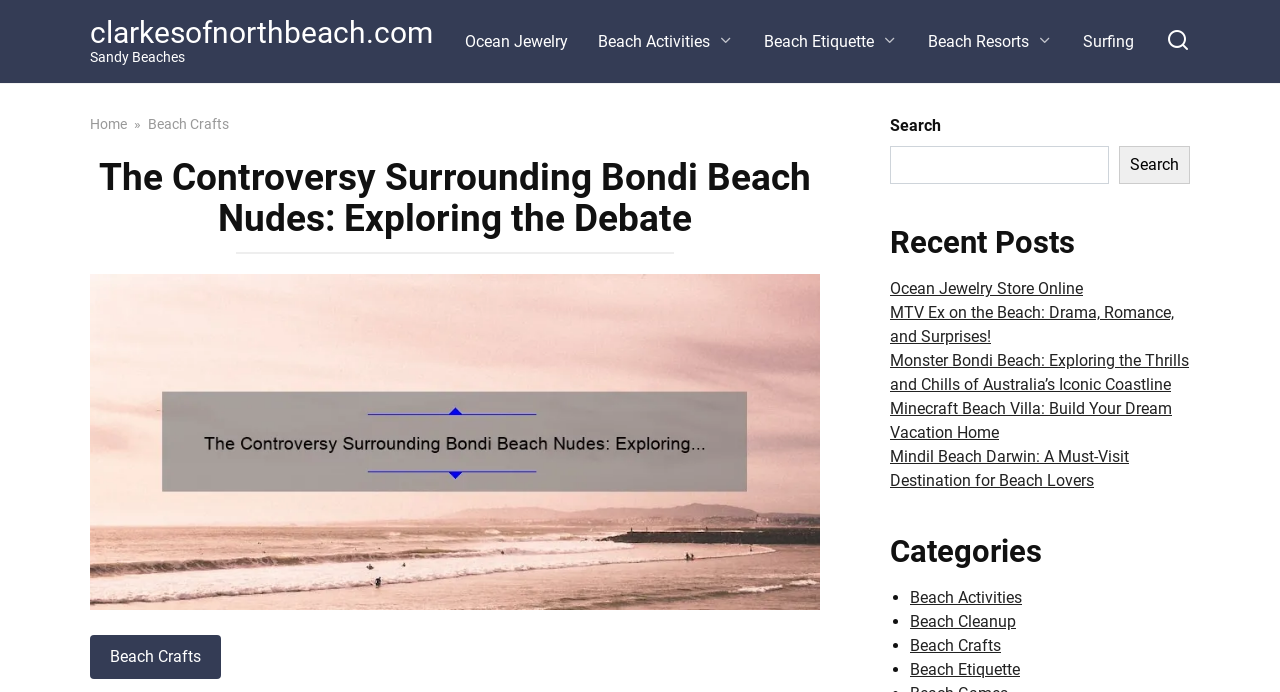Please locate and retrieve the main header text of the webpage.

The Controversy Surrounding Bondi Beach Nudes: Exploring the Debate